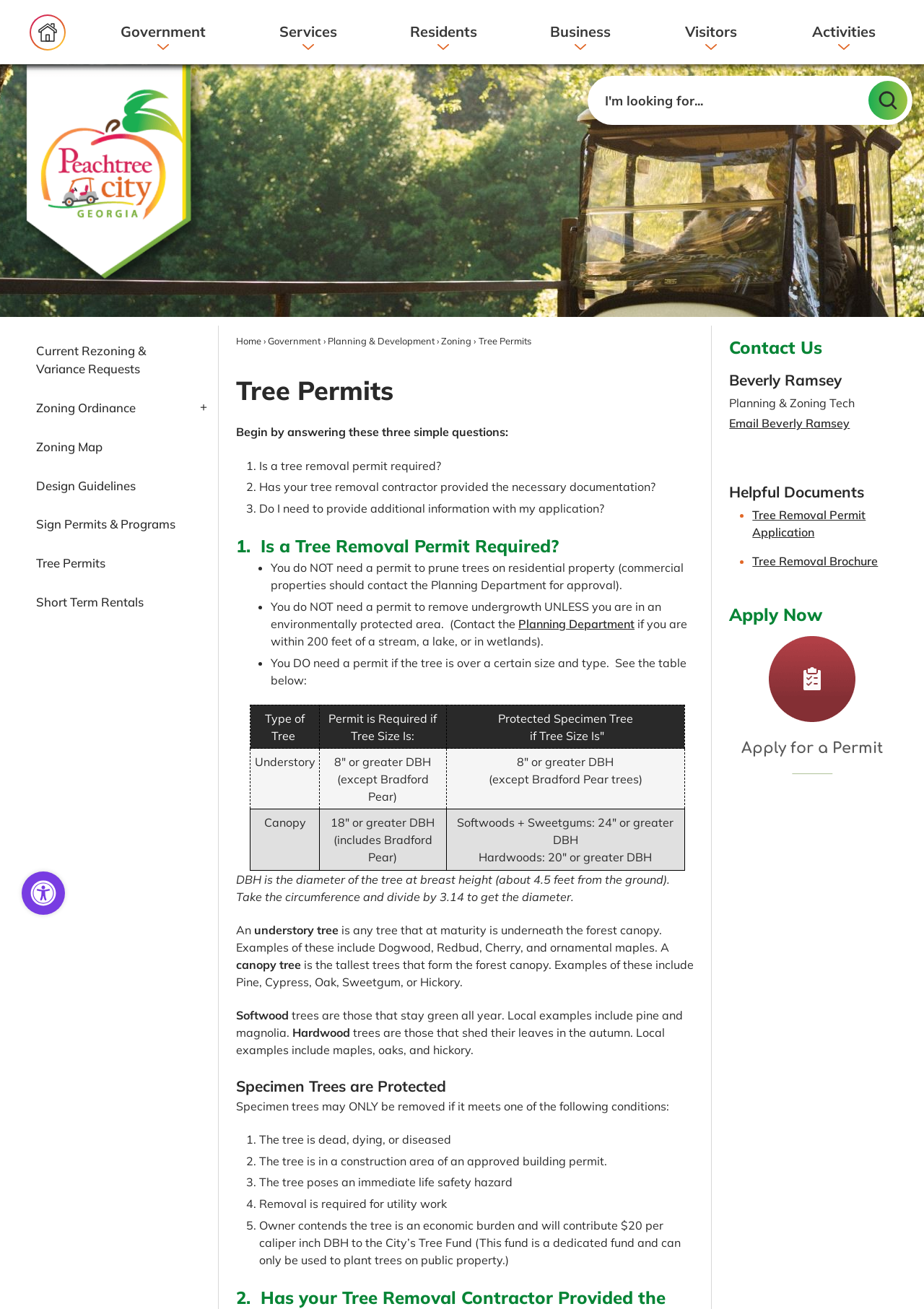Can you provide the bounding box coordinates for the element that should be clicked to implement the instruction: "Search for something"?

[0.636, 0.058, 0.988, 0.095]